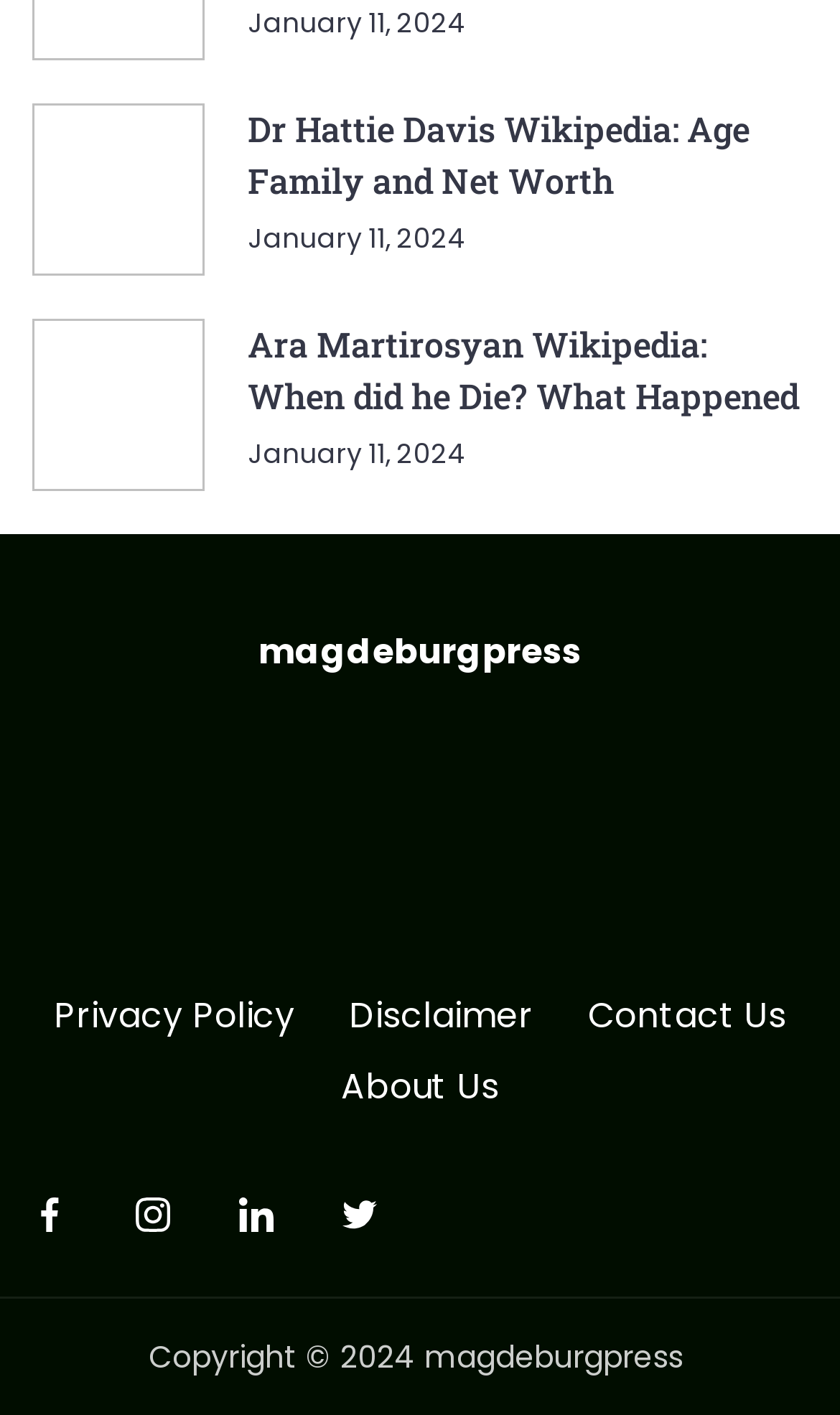Highlight the bounding box of the UI element that corresponds to this description: "Privacy Policy".

[0.032, 0.703, 0.384, 0.734]